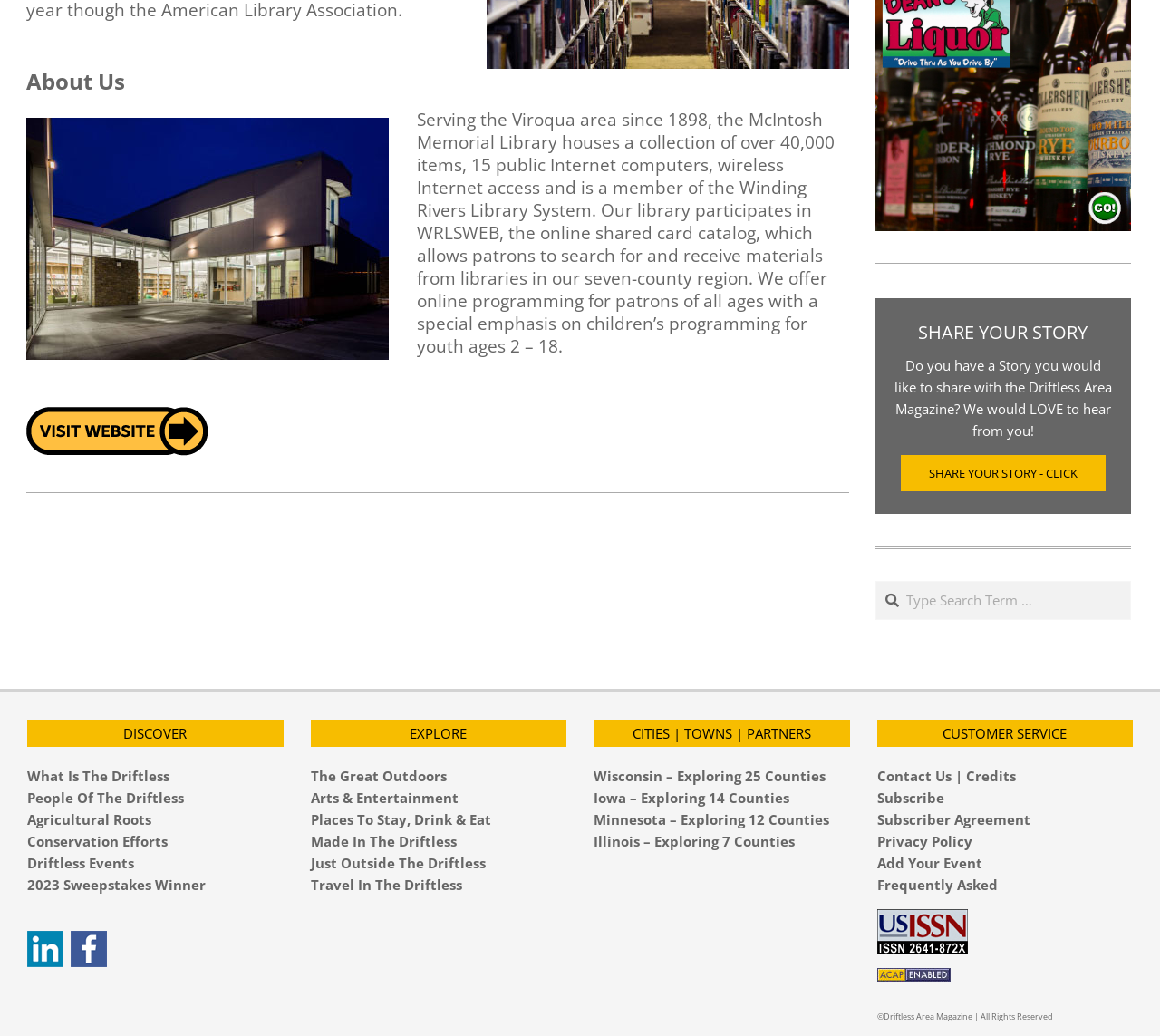Please identify the bounding box coordinates of the region to click in order to complete the task: "Contact the Driftless Area Magazine". The coordinates must be four float numbers between 0 and 1, specified as [left, top, right, bottom].

[0.756, 0.74, 0.875, 0.757]